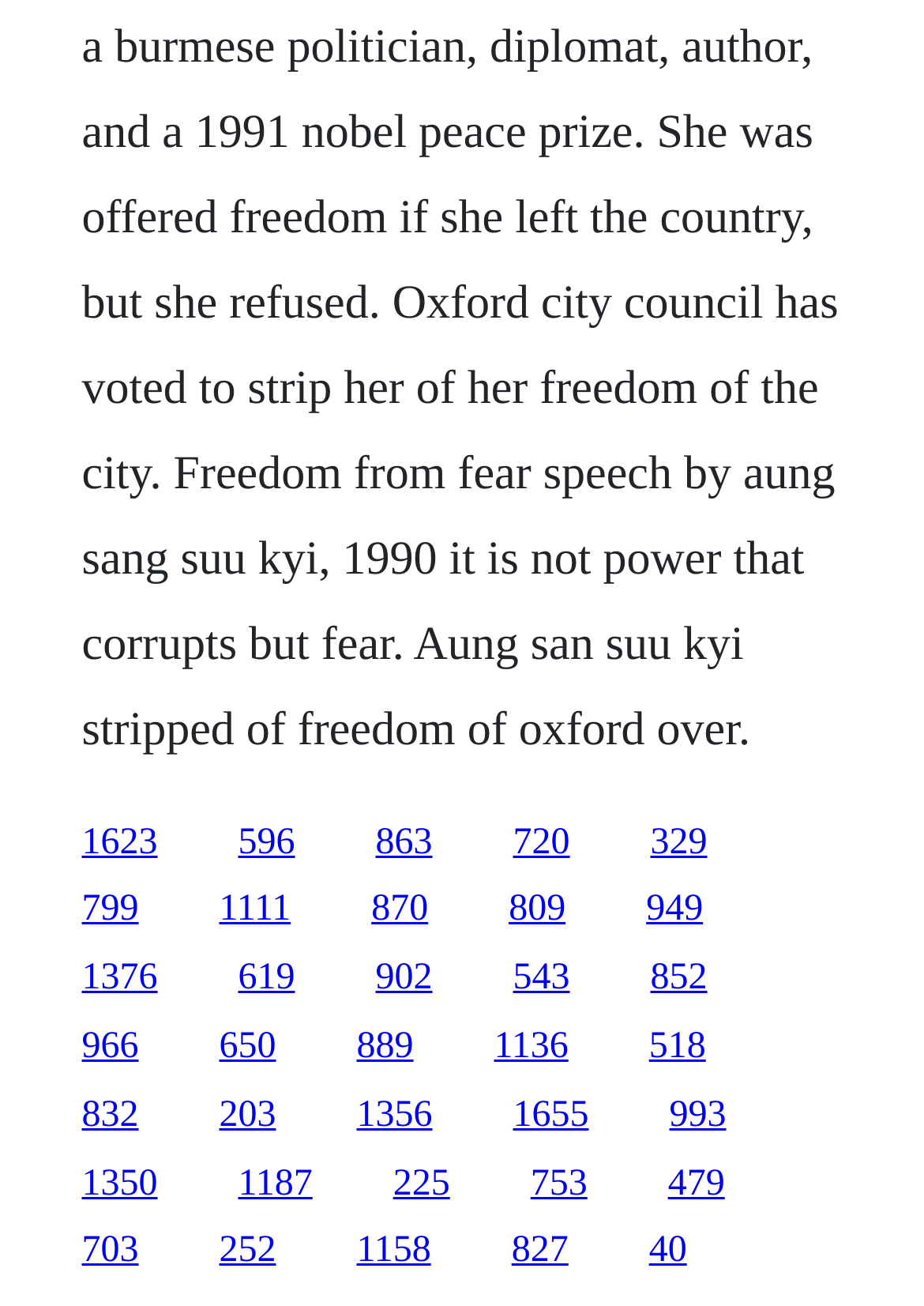Identify the bounding box coordinates of the clickable region necessary to fulfill the following instruction: "visit the third link". The bounding box coordinates should be four float numbers between 0 and 1, i.e., [left, top, right, bottom].

[0.406, 0.629, 0.468, 0.66]